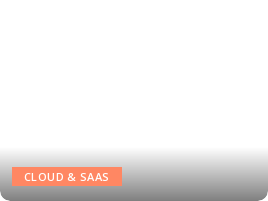Provide a short, one-word or phrase answer to the question below:
What is the color of the text on the button?

white